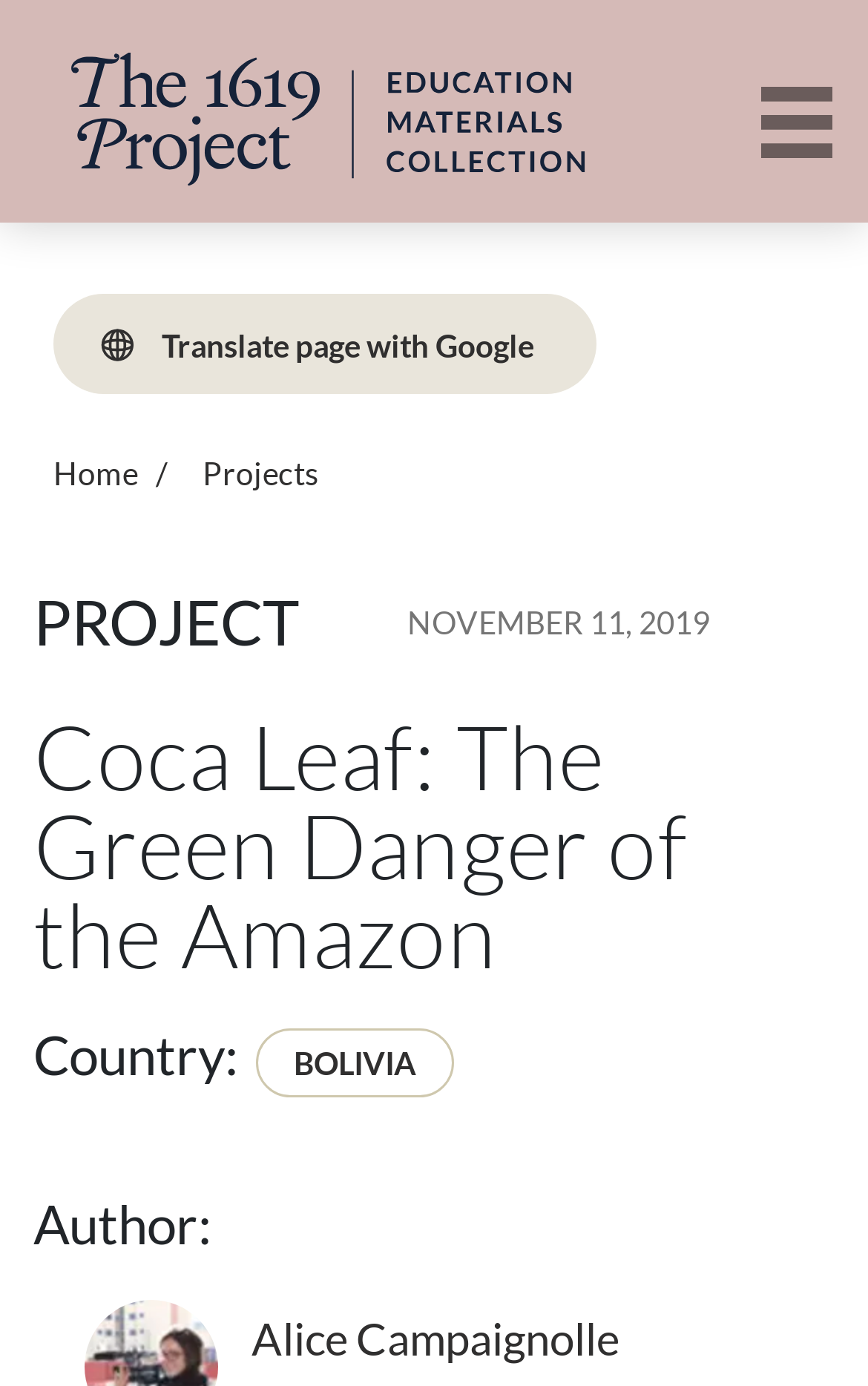Analyze the image and provide a detailed answer to the question: What is the date of the article?

I found the answer by looking at the section below the main heading, where I saw a static text with the date 'NOVEMBER 11, 2019'.